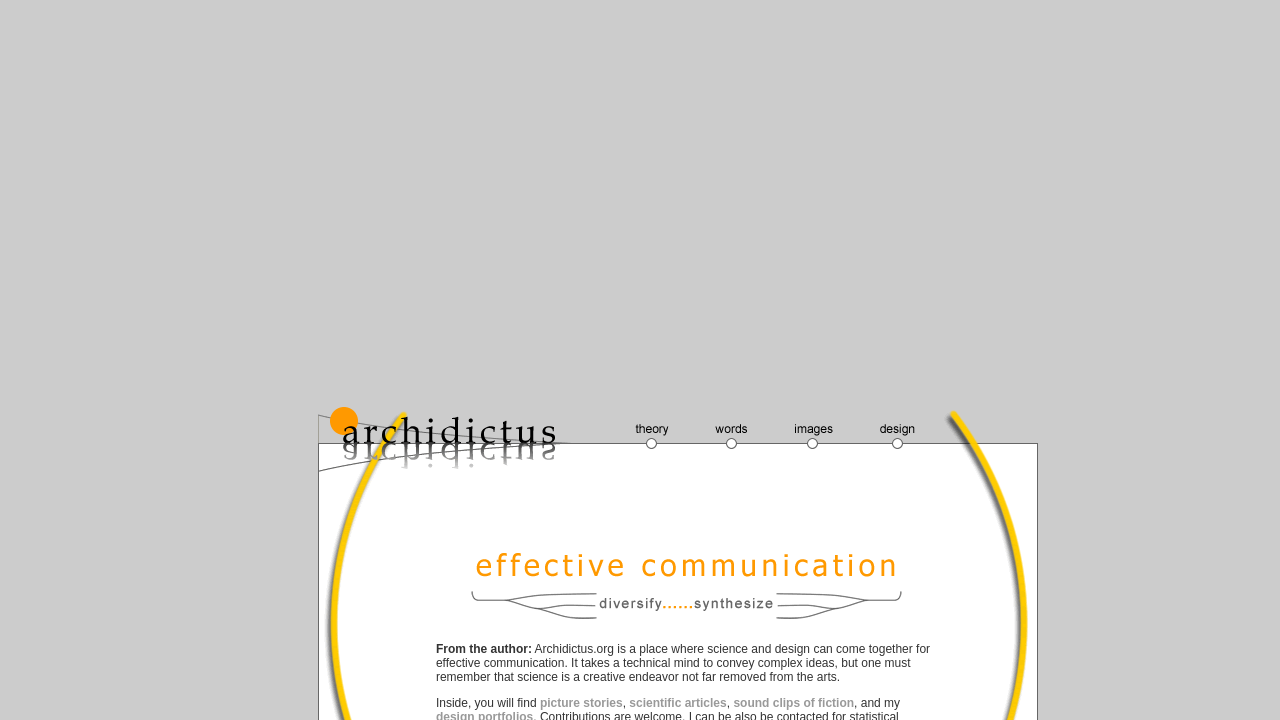By analyzing the image, answer the following question with a detailed response: What is the purpose of the images on this website?

The images are placed alongside the category names, suggesting that they are meant to illustrate or represent each category. This is a common design pattern used to make the content more engaging and easier to understand.